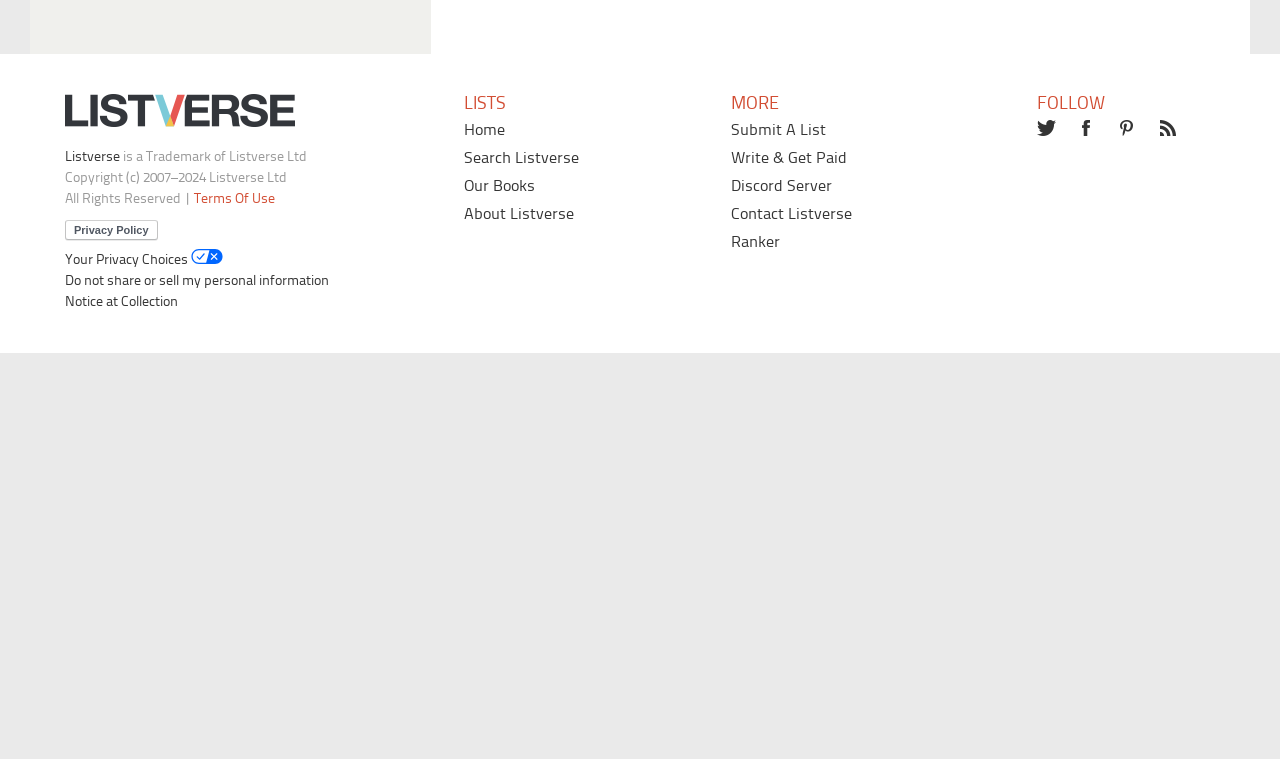For the element described, predict the bounding box coordinates as (top-left x, top-left y, bottom-right x, bottom-right y). All values should be between 0 and 1. Element description: Submit A List

[0.558, 0.897, 0.632, 0.919]